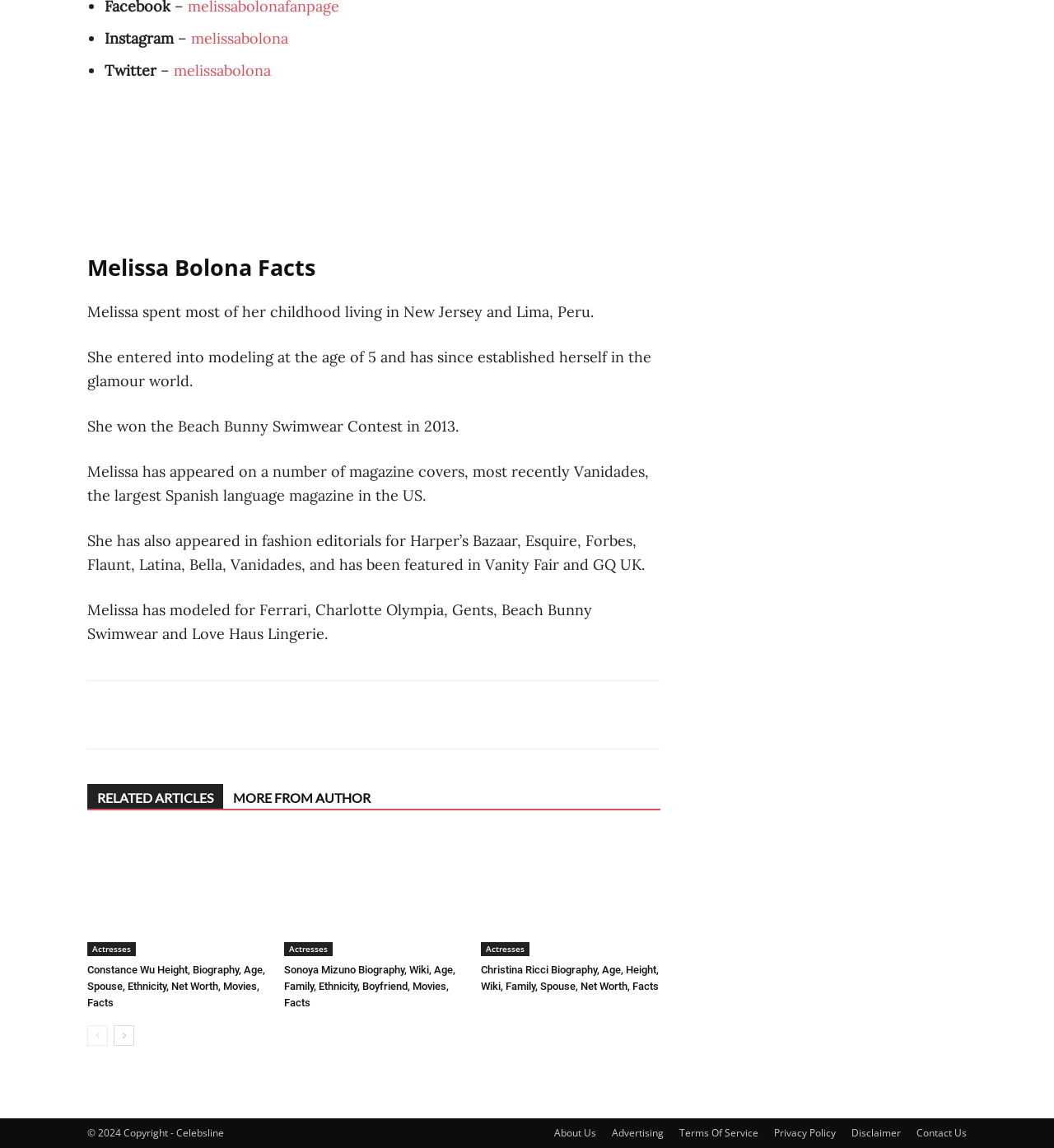Locate the bounding box of the UI element with the following description: "RELATED ARTICLES".

[0.083, 0.683, 0.212, 0.705]